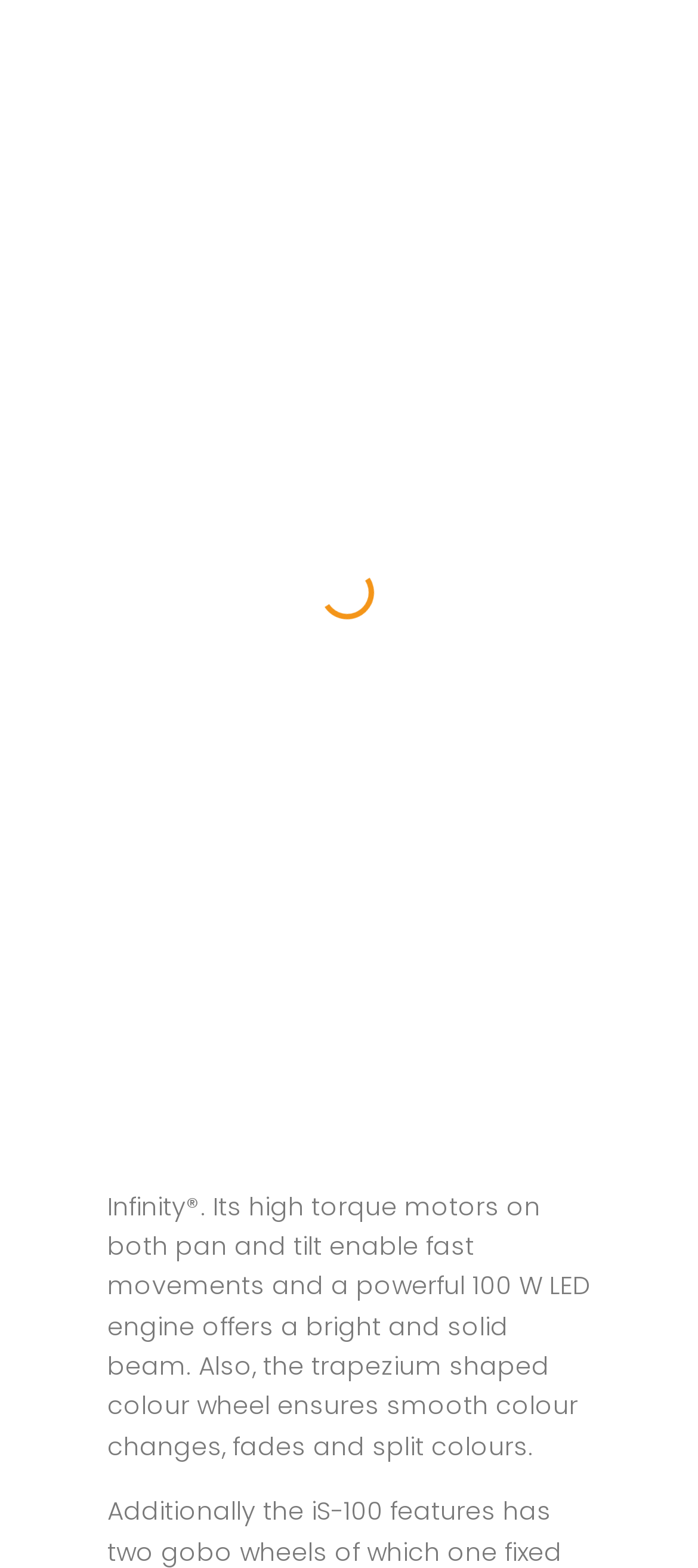Indicate the bounding box coordinates of the element that must be clicked to execute the instruction: "Login to view price". The coordinates should be given as four float numbers between 0 and 1, i.e., [left, top, right, bottom].

[0.154, 0.586, 0.523, 0.612]